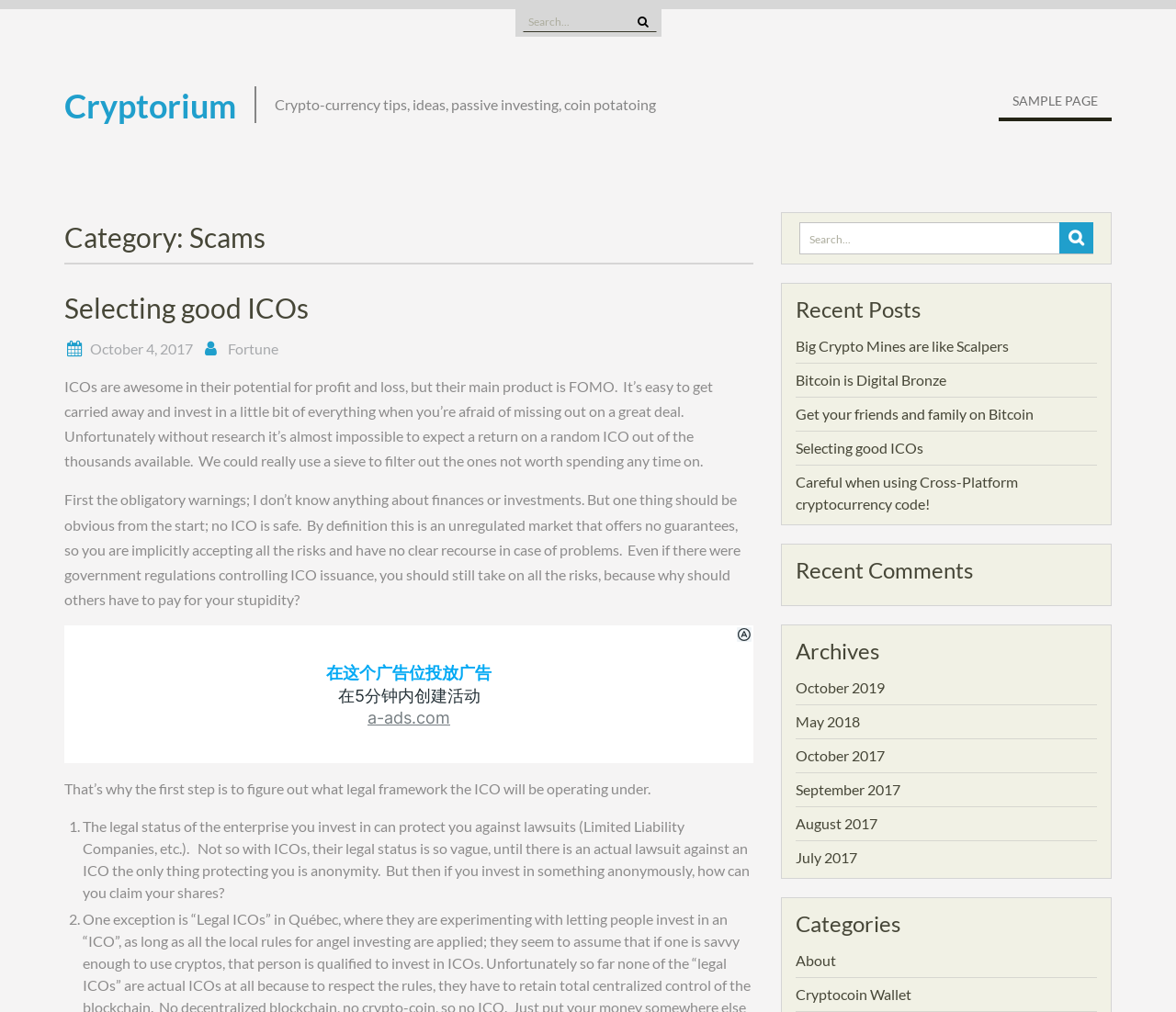What is the purpose of the 'Recent Posts' section?
Respond to the question with a well-detailed and thorough answer.

The 'Recent Posts' section is a UI element that displays a list of recent posts on the website. This allows users to quickly access and view the latest content published on the website.